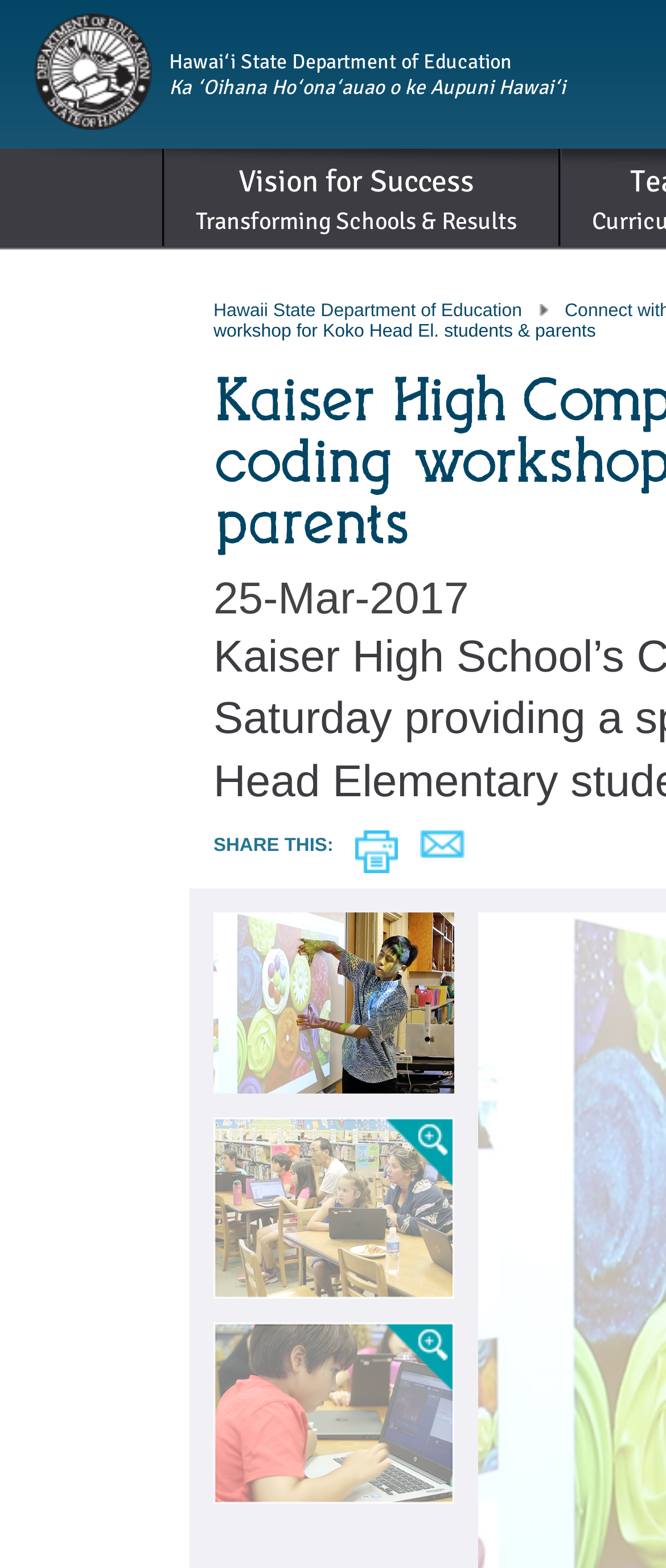Please answer the following question using a single word or phrase: 
What is the text above the 'Vision for Success' link?

Hawaiʻi State Department of Education